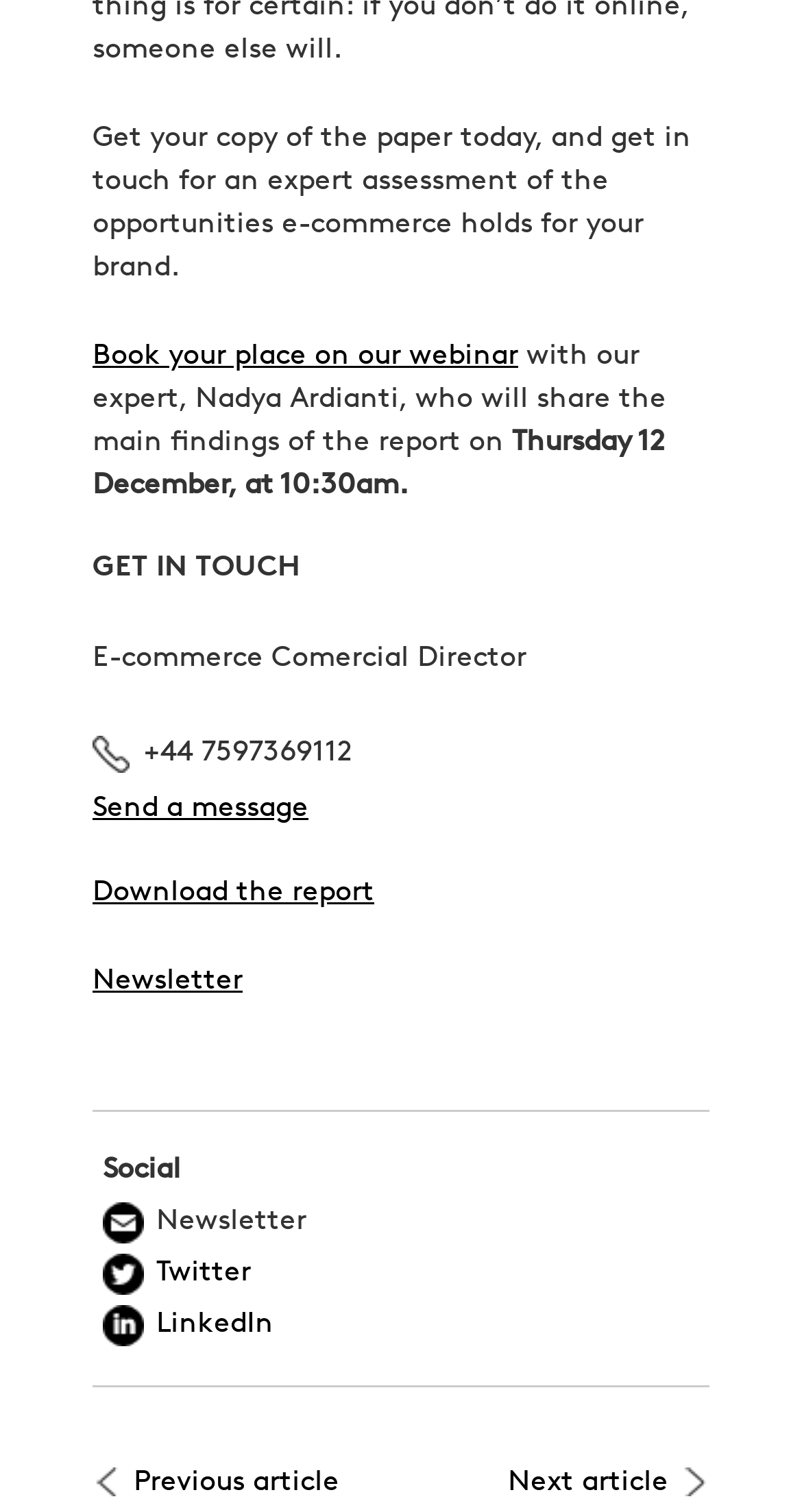Using the information from the screenshot, answer the following question thoroughly:
What is the topic of the webinar?

Based on the text 'with our expert, Nadya Ardianti, who will share the main findings of the report on' and the date 'Thursday 12 December, at 10:30am', I infer that the webinar is related to e-commerce.